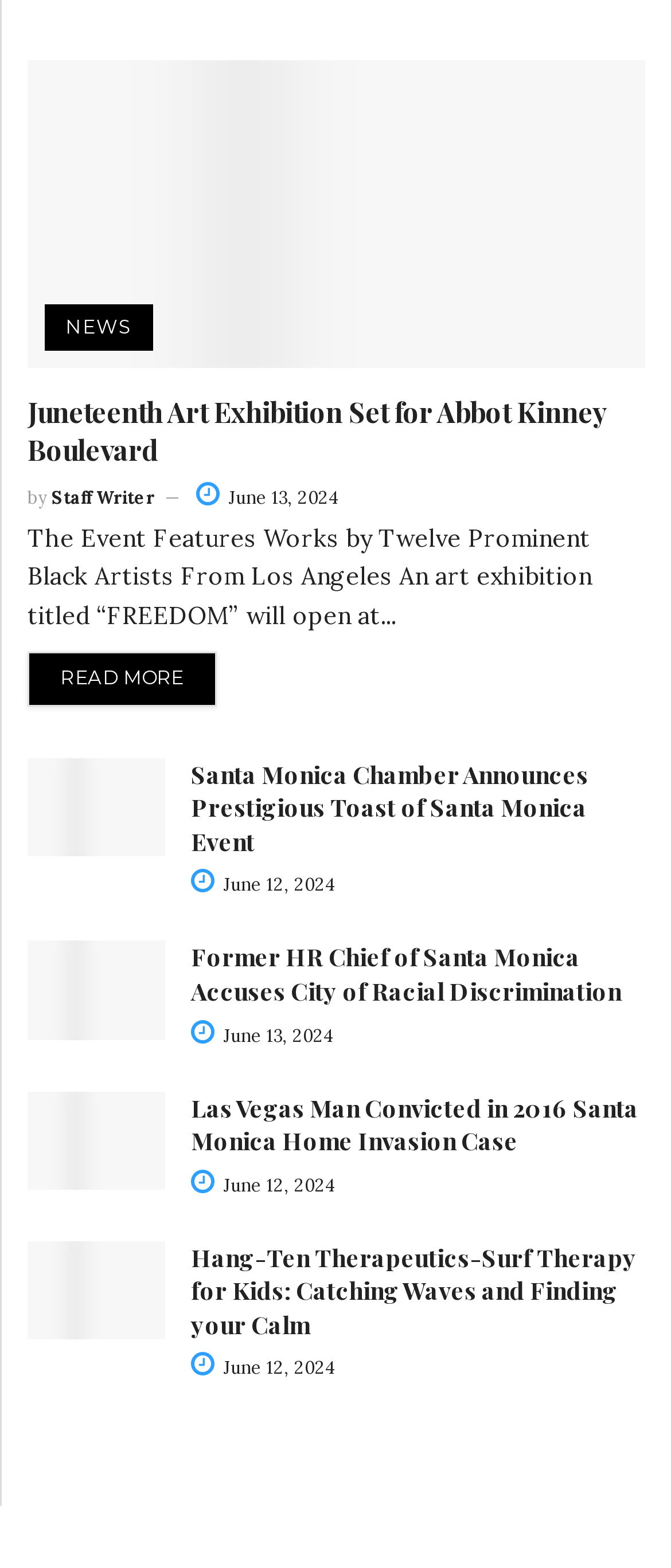Can you look at the image and give a comprehensive answer to the question:
What is the theme of the 'Hang-Ten Therapeutics-Surf Therapy for Kids: Catching Waves and Finding your Calm' article?

I analyzed the title of the article 'Hang-Ten Therapeutics-Surf Therapy for Kids: Catching Waves and Finding your Calm' and determined that the theme is related to surf therapy, which is a type of therapy that uses surfing as a form of treatment.